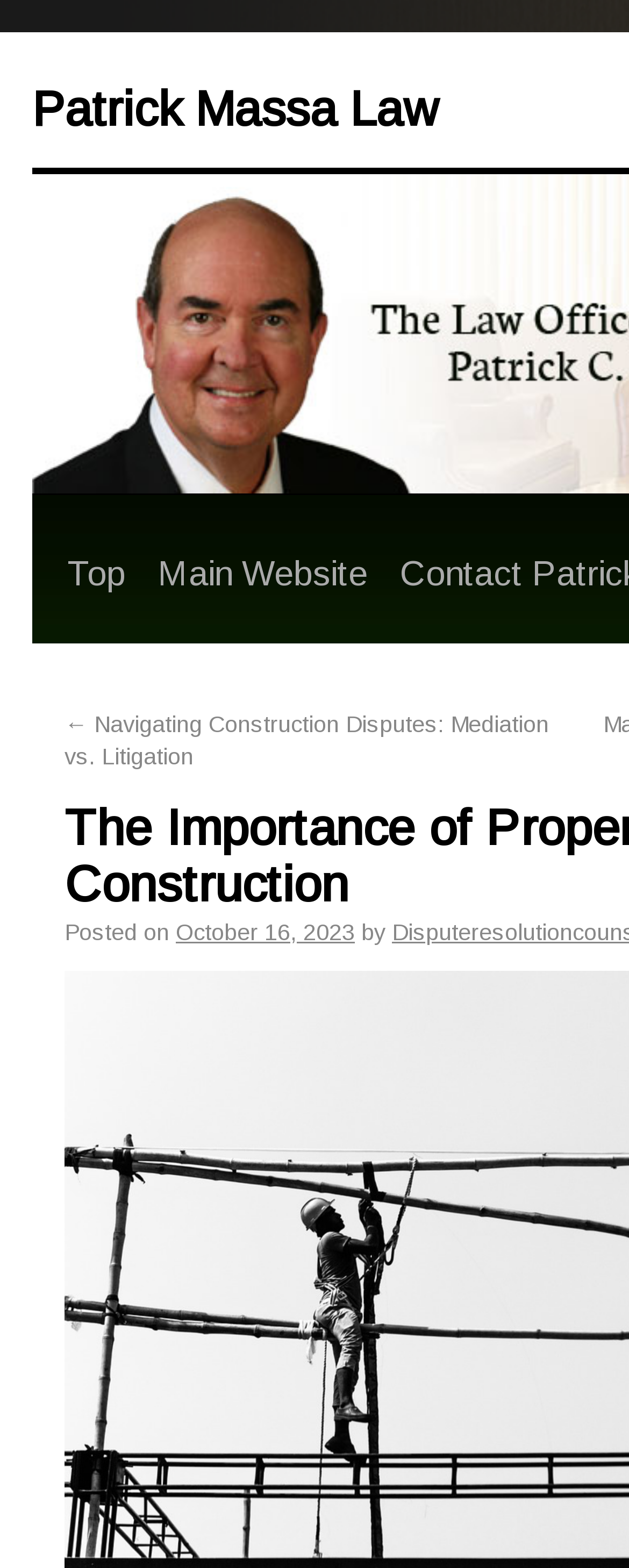What is the author of the article?
Refer to the image and give a detailed response to the question.

I looked at the middle section of the webpage, where I saw the text 'by' followed by no specific author name, which suggests that the author of the article is not specified.